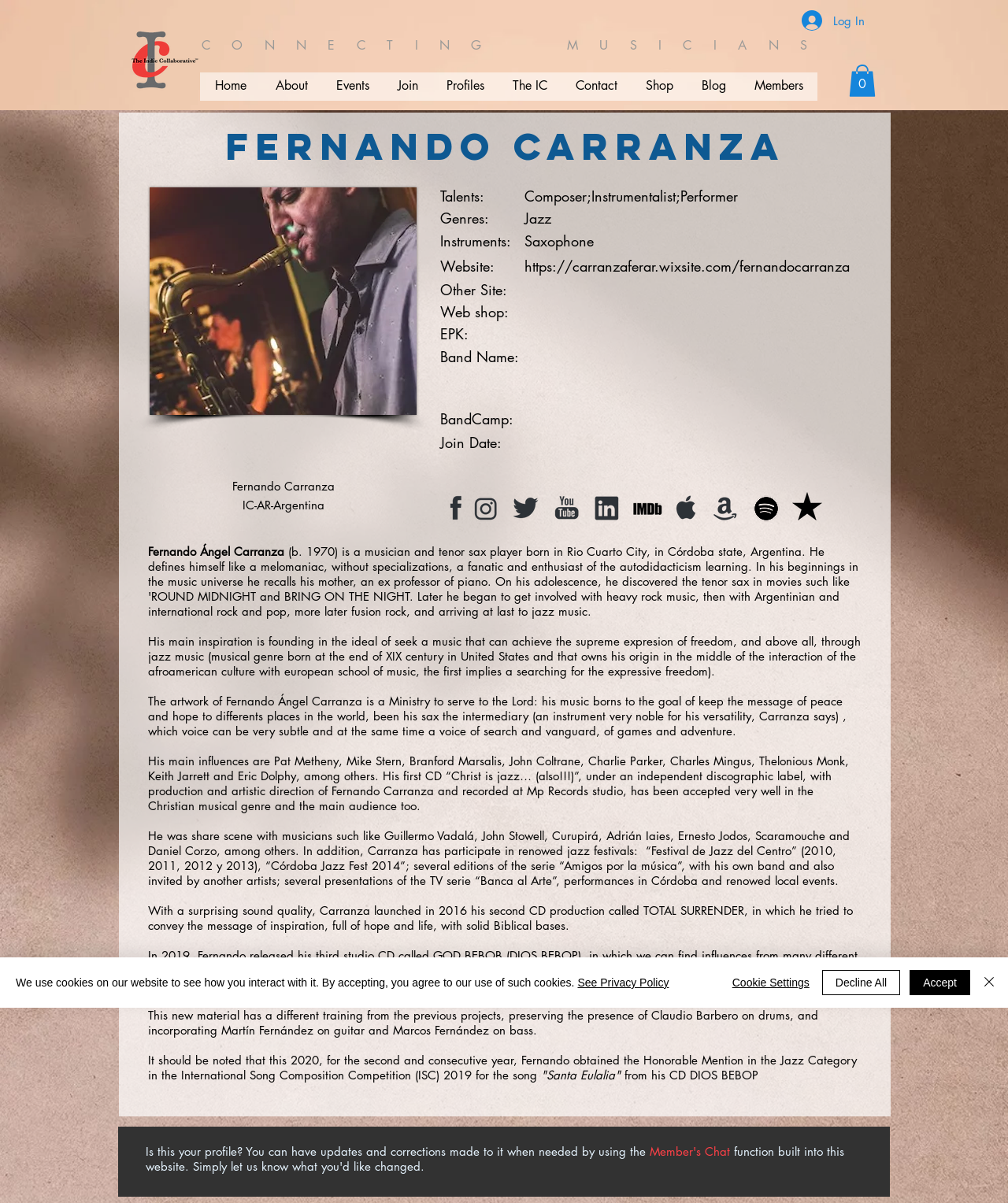Can you identify the bounding box coordinates of the clickable region needed to carry out this instruction: 'Click on the 'Home & Garden' category'? The coordinates should be four float numbers within the range of 0 to 1, stated as [left, top, right, bottom].

None